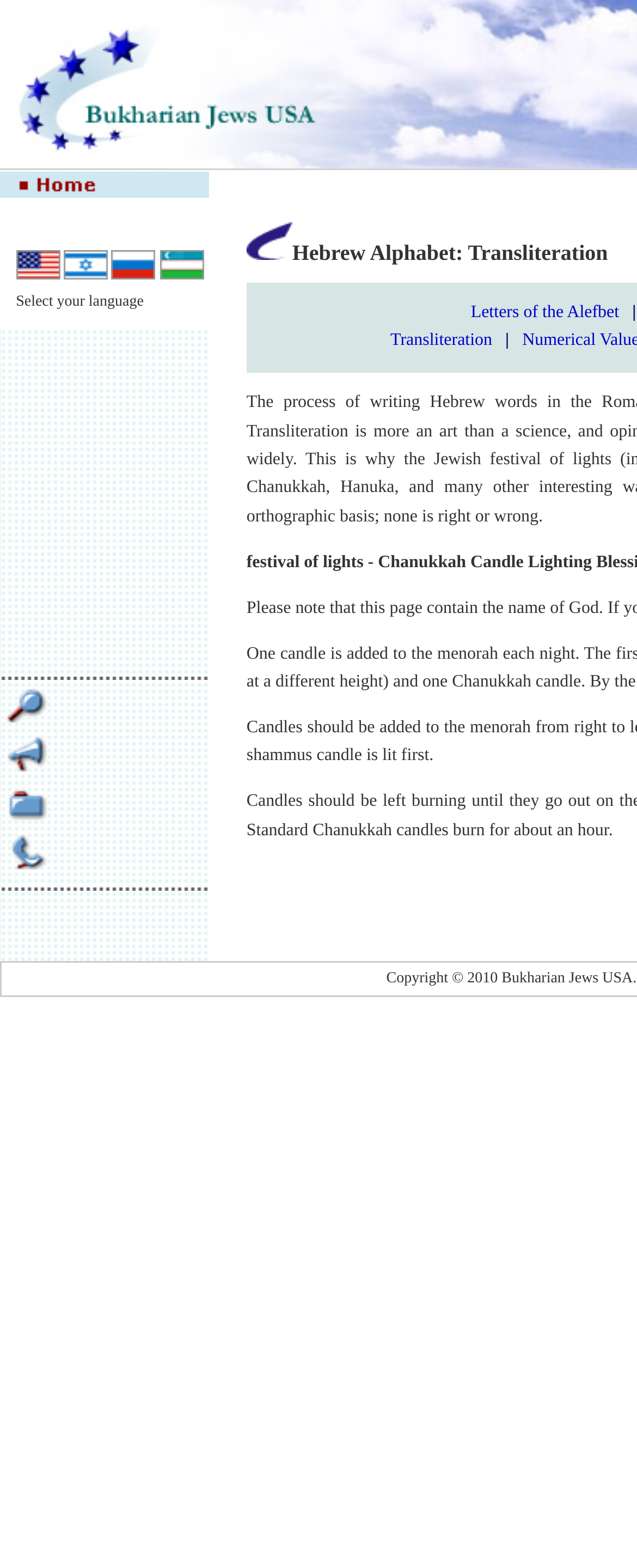Determine the bounding box for the UI element as described: "parent_node: Select your language". The coordinates should be represented as four float numbers between 0 and 1, formatted as [left, top, right, bottom].

[0.025, 0.171, 0.094, 0.182]